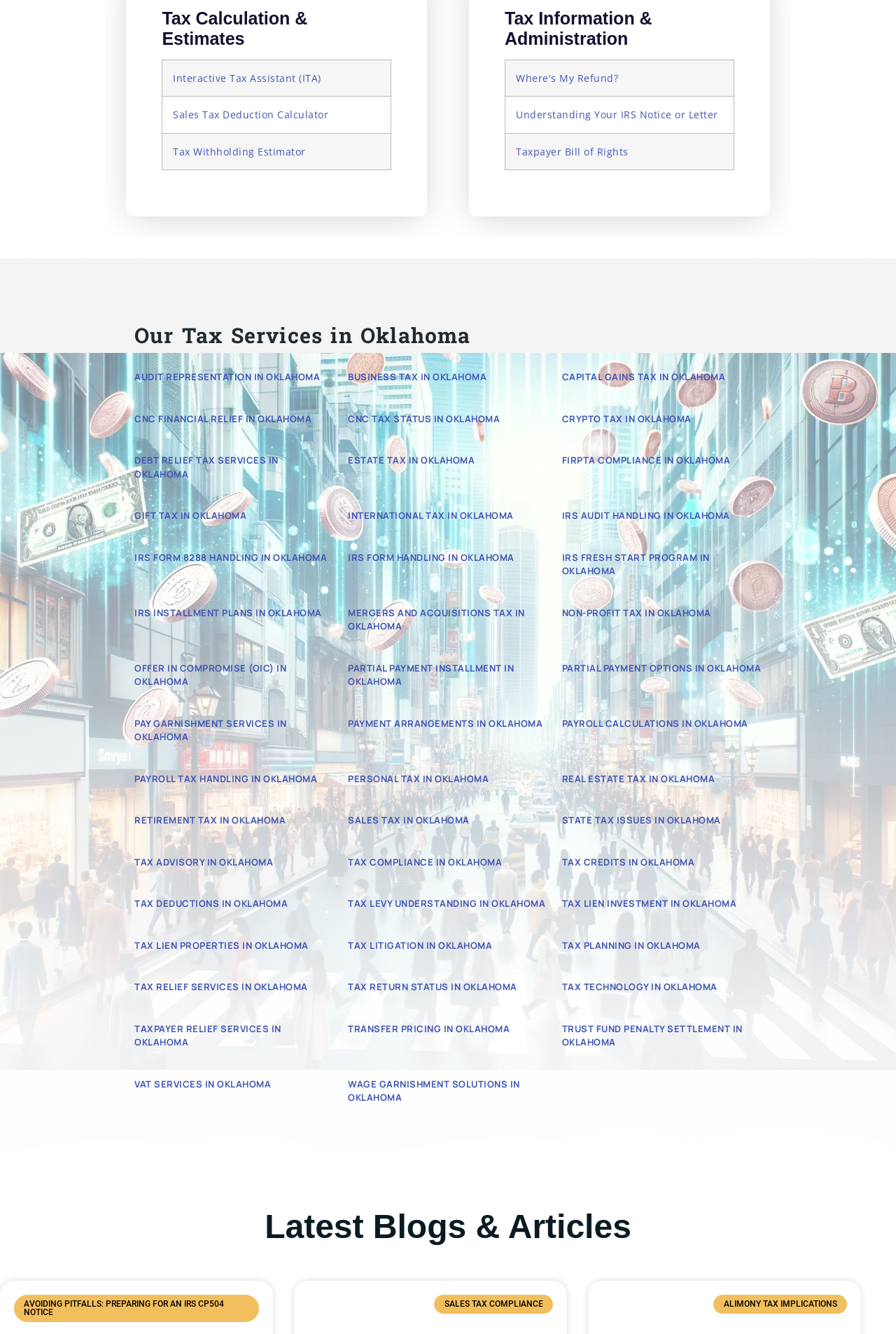Using the given description, provide the bounding box coordinates formatted as (top-left x, top-left y, bottom-right x, bottom-right y), with all values being floating point numbers between 0 and 1. Description: Partial Payment Options in Oklahoma

[0.627, 0.496, 0.849, 0.505]